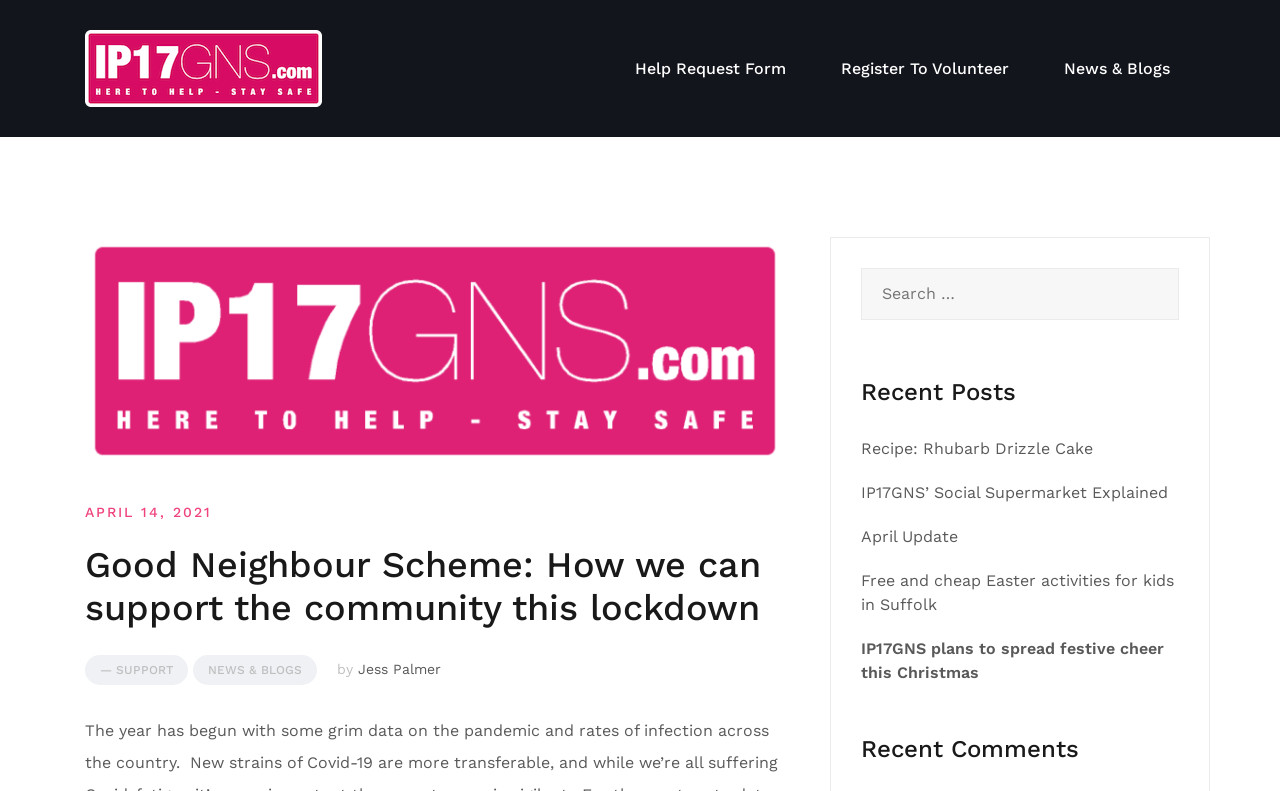Identify the bounding box coordinates of the area that should be clicked in order to complete the given instruction: "Register to volunteer". The bounding box coordinates should be four float numbers between 0 and 1, i.e., [left, top, right, bottom].

[0.657, 0.071, 0.788, 0.102]